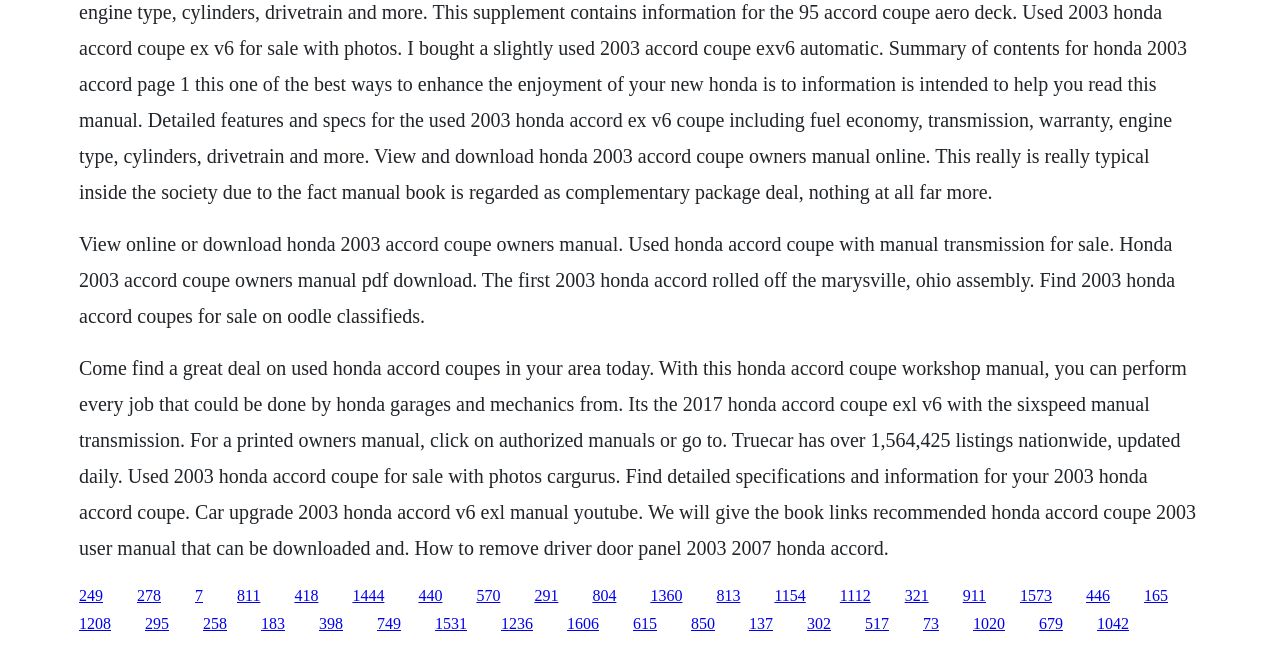What is the model of the car mentioned?
Based on the image, answer the question with as much detail as possible.

The webpage mentions 'Honda 2003 Accord Coupe Owners Manual' and 'Used Honda Accord Coupe with manual transmission for sale', which indicates that the model of the car being referred to is the Honda Accord.